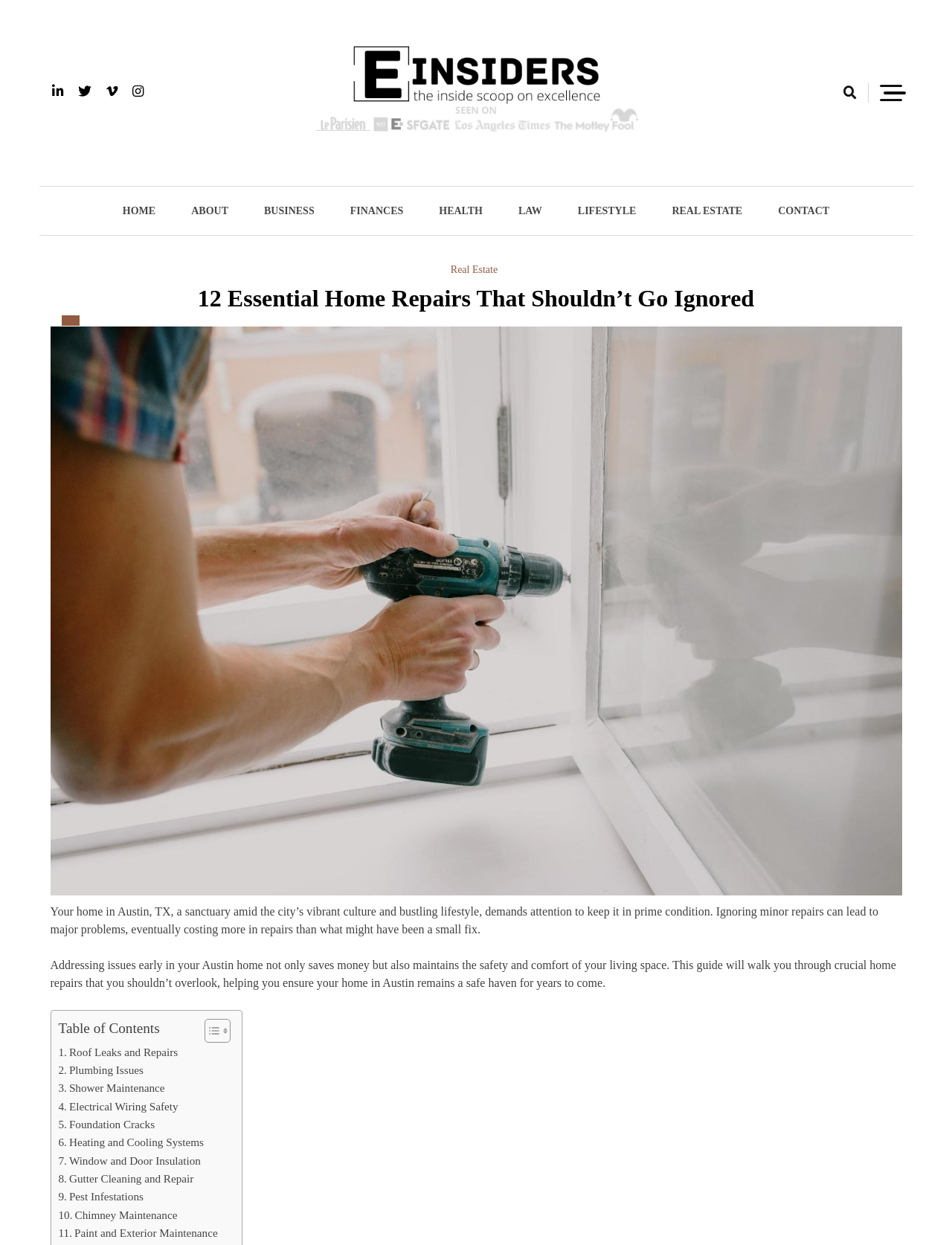Please specify the bounding box coordinates in the format (top-left x, top-left y, bottom-right x, bottom-right y), with values ranging from 0 to 1. Identify the bounding box for the UI component described as follows: Paint and Exterior Maintenance

[0.061, 0.983, 0.232, 0.998]